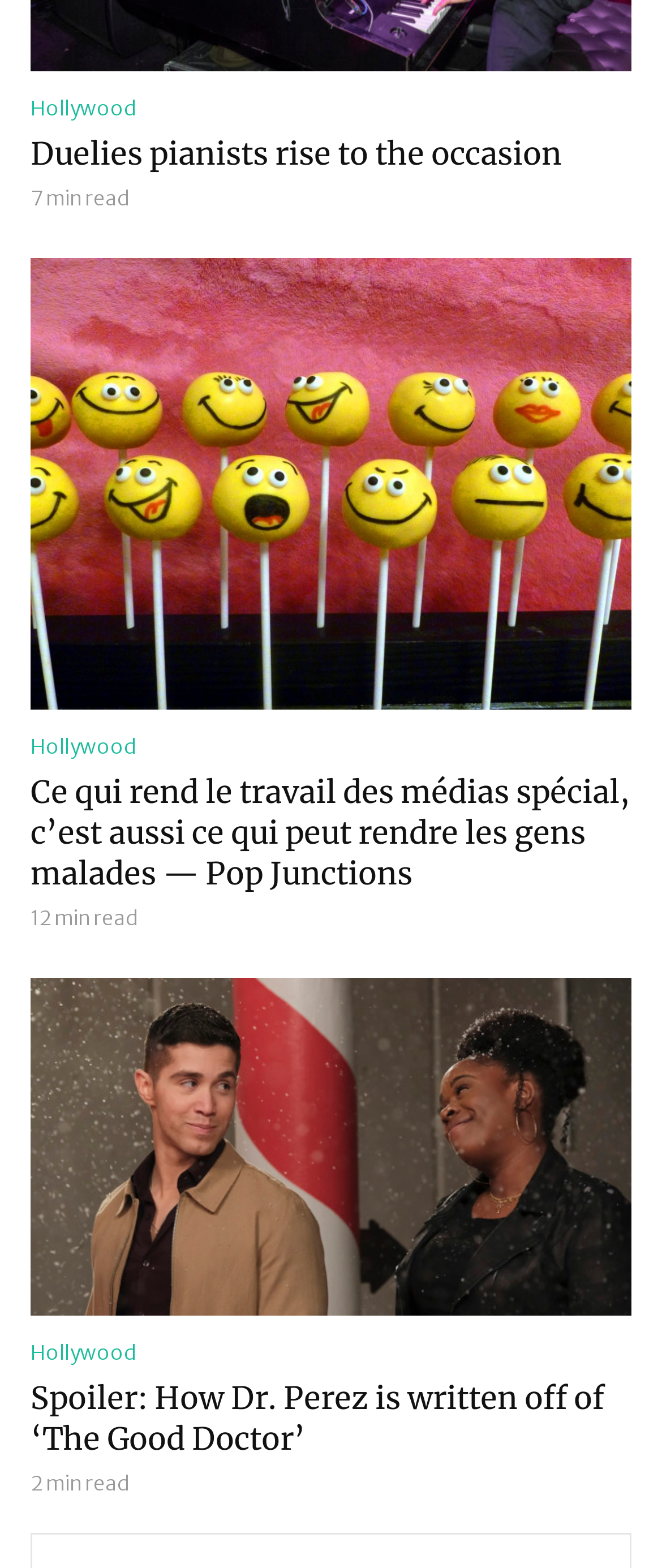Based on the image, provide a detailed response to the question:
How many links are in the first article?

I looked at the first article element [635] and found two link elements [750] and [752].